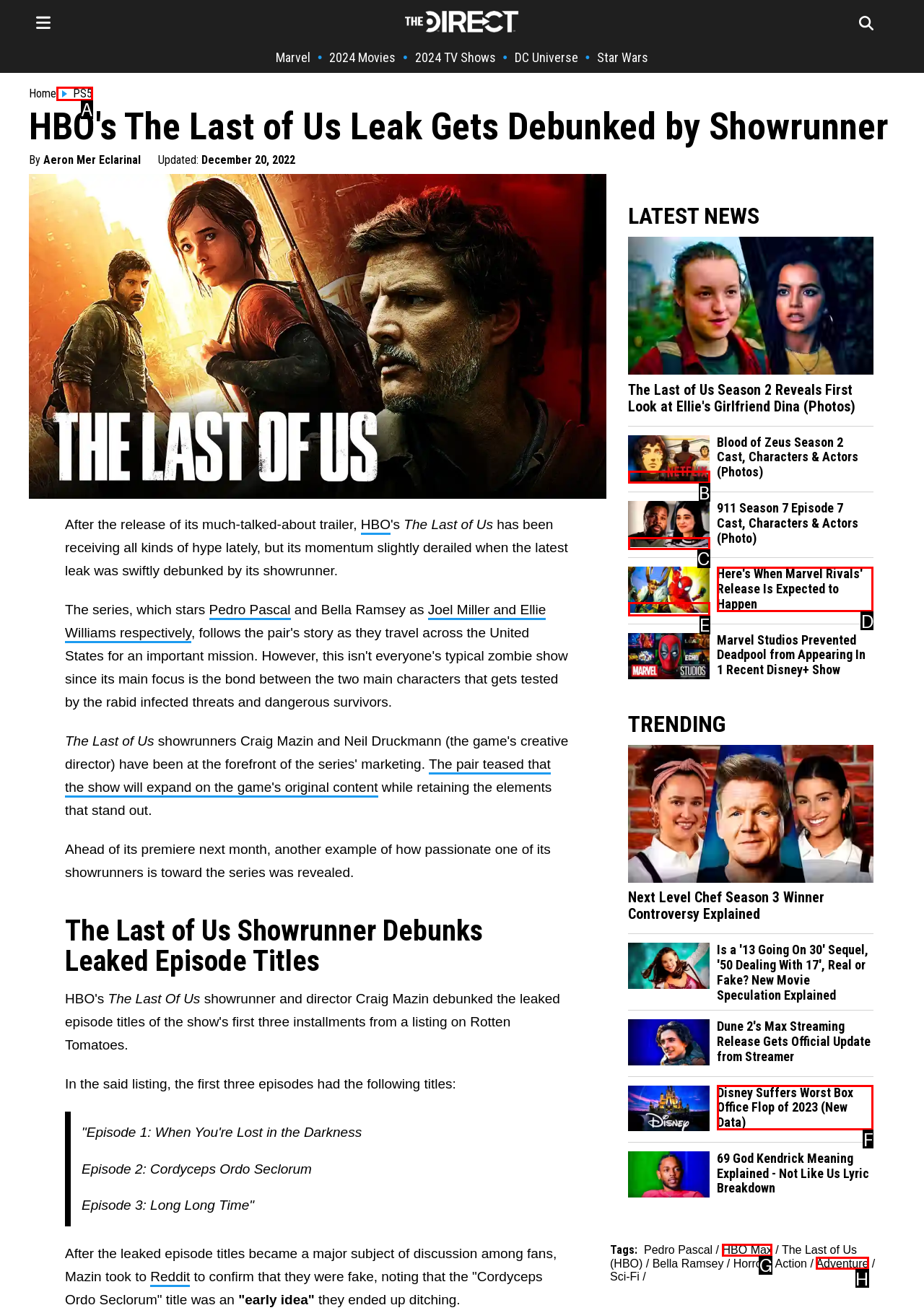Indicate which UI element needs to be clicked to fulfill the task: Click on the link to read about 'Marvel Rivals' release date
Answer with the letter of the chosen option from the available choices directly.

E